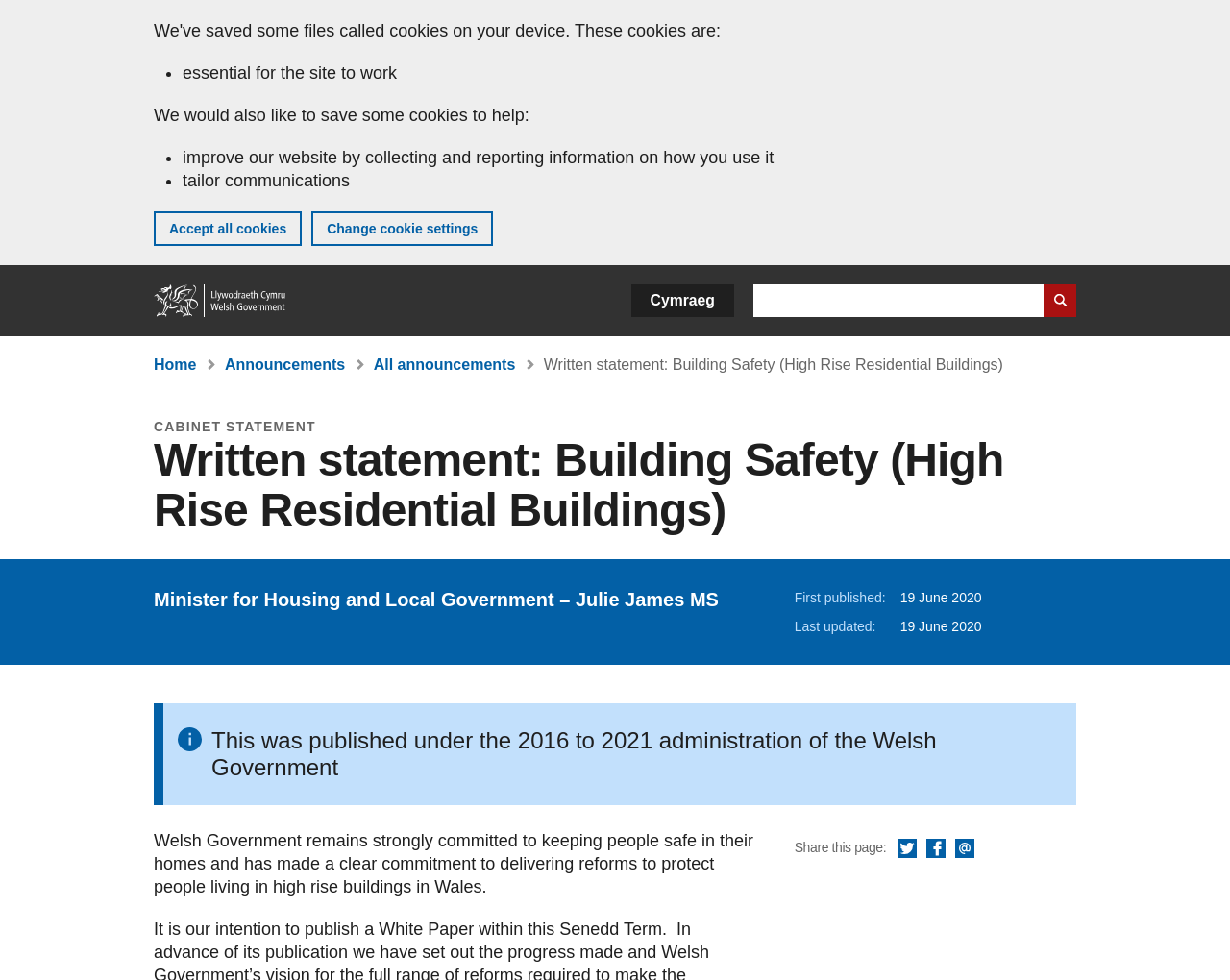Who is the Minister for Housing and Local Government?
Look at the image and respond with a one-word or short-phrase answer.

Julie James MS